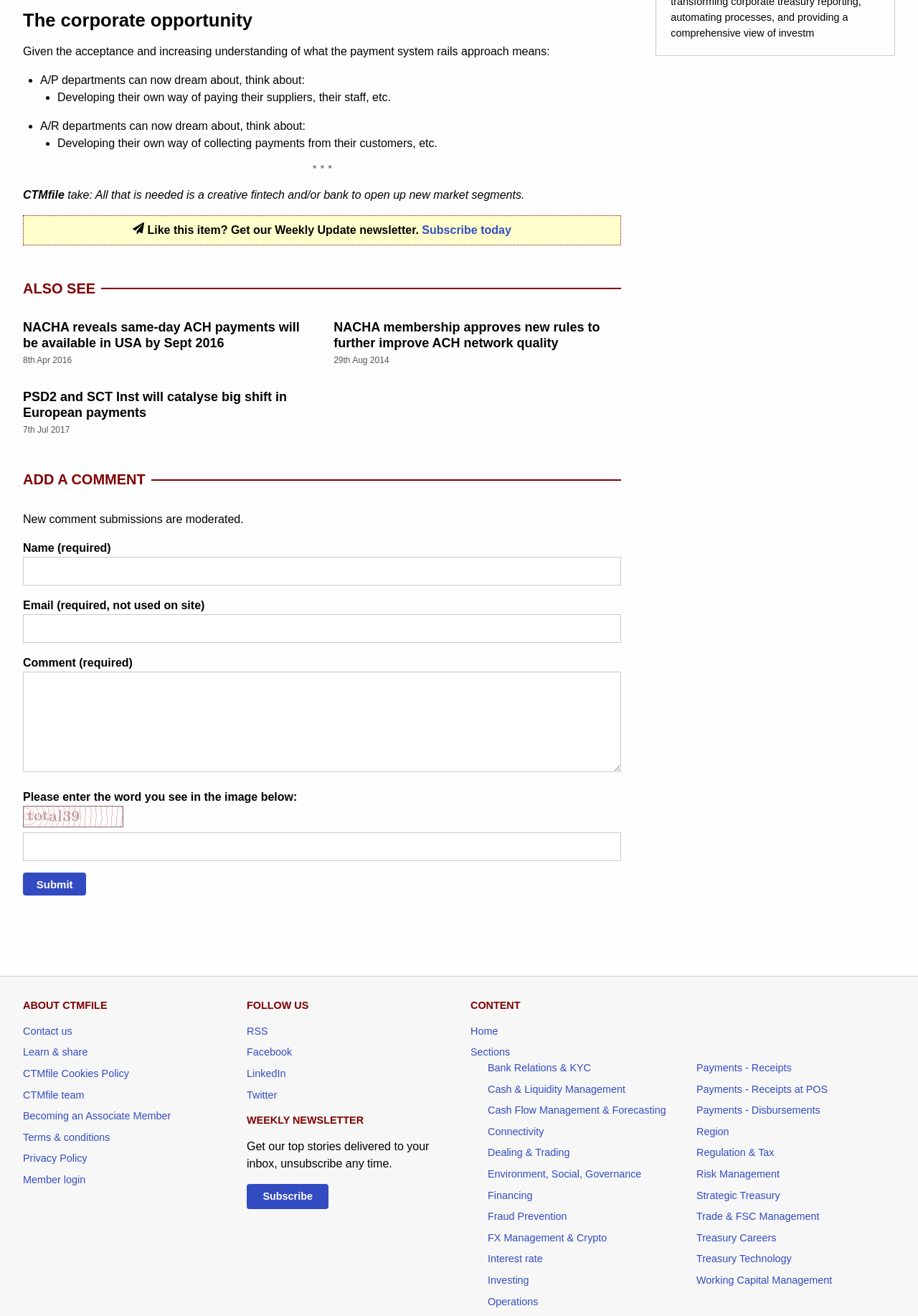What is CTMfile?
We need a detailed and meticulous answer to the question.

CTMfile is mentioned in the text as a fintech or bank that can open up new market segments, suggesting that it is a financial technology company or a bank that provides innovative solutions.